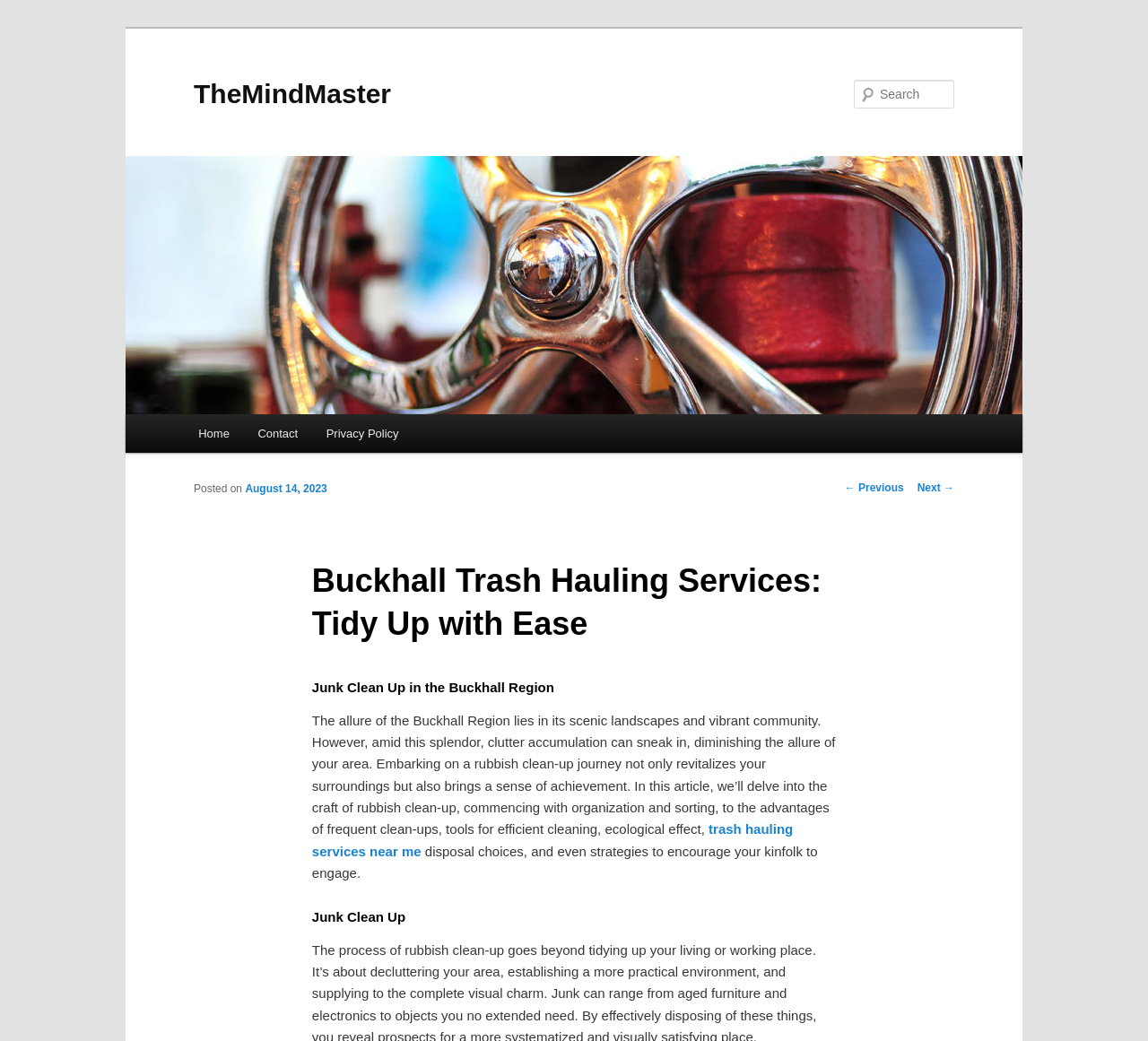Please identify the bounding box coordinates for the region that you need to click to follow this instruction: "Go to Home page".

[0.16, 0.398, 0.212, 0.435]